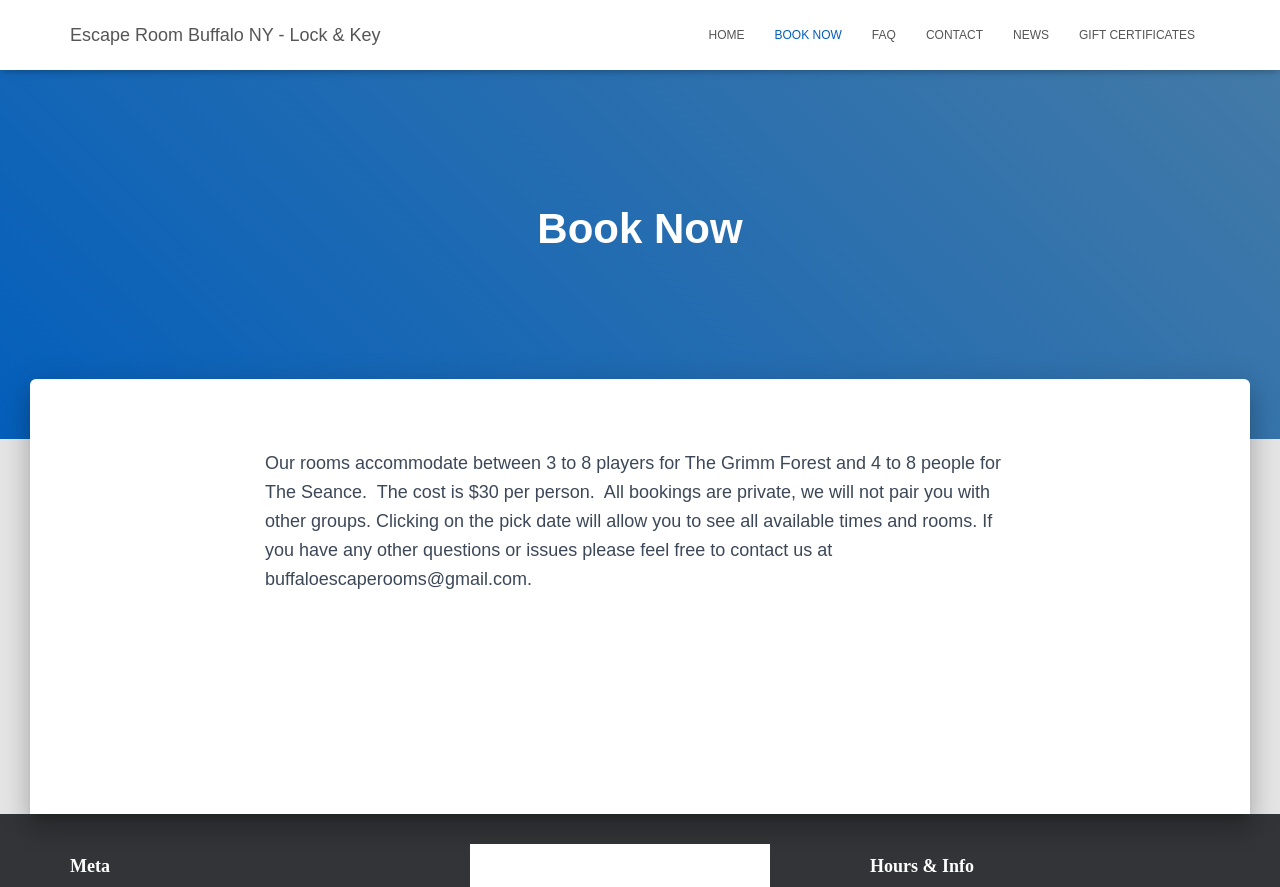Are bookings private?
Give a comprehensive and detailed explanation for the question.

The text on the webpage states, 'All bookings are private, we will not pair you with other groups.', which implies that bookings are indeed private.